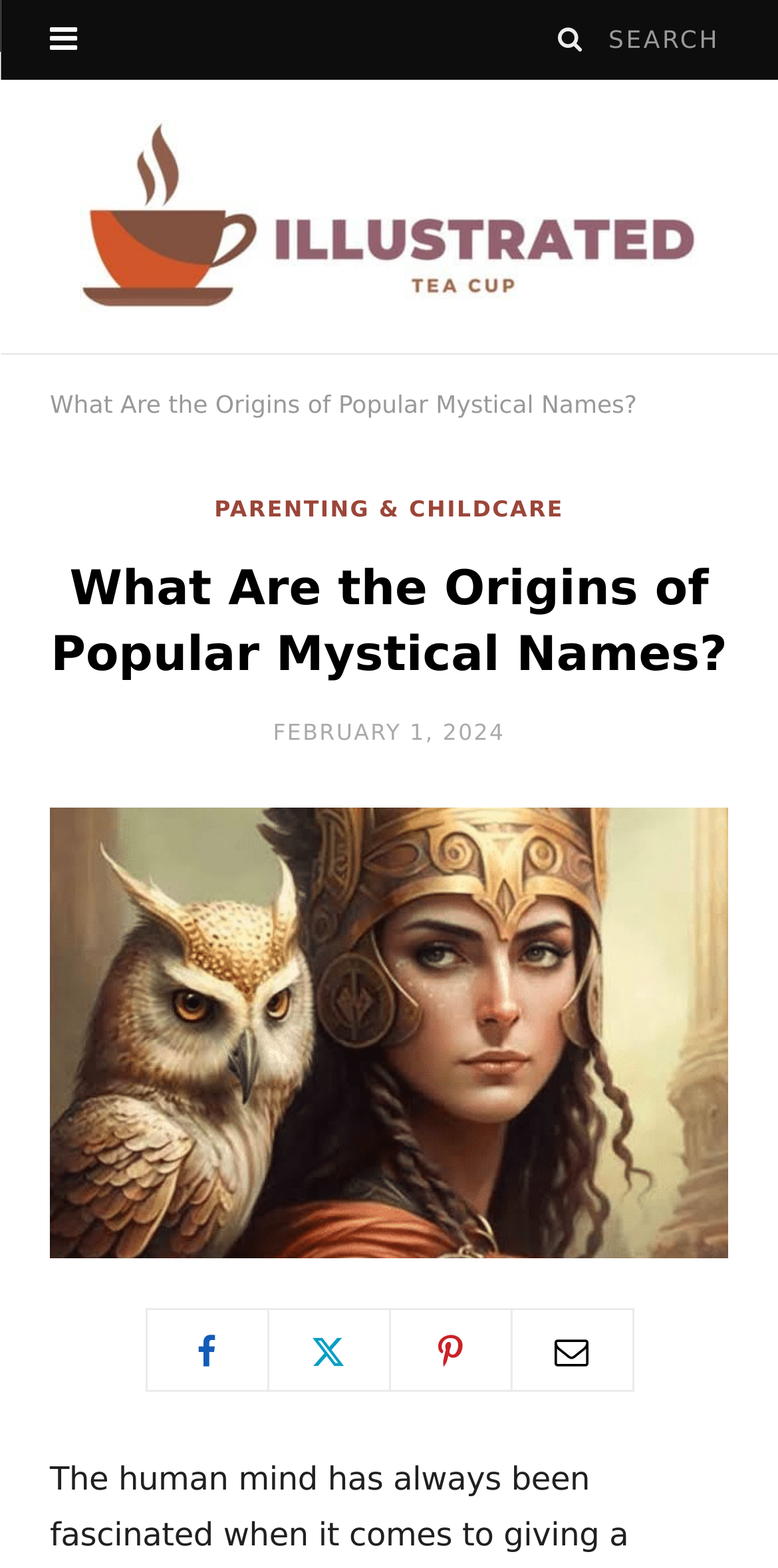Locate the bounding box coordinates of the area that needs to be clicked to fulfill the following instruction: "Check the date". The coordinates should be in the format of four float numbers between 0 and 1, namely [left, top, right, bottom].

[0.351, 0.459, 0.649, 0.476]